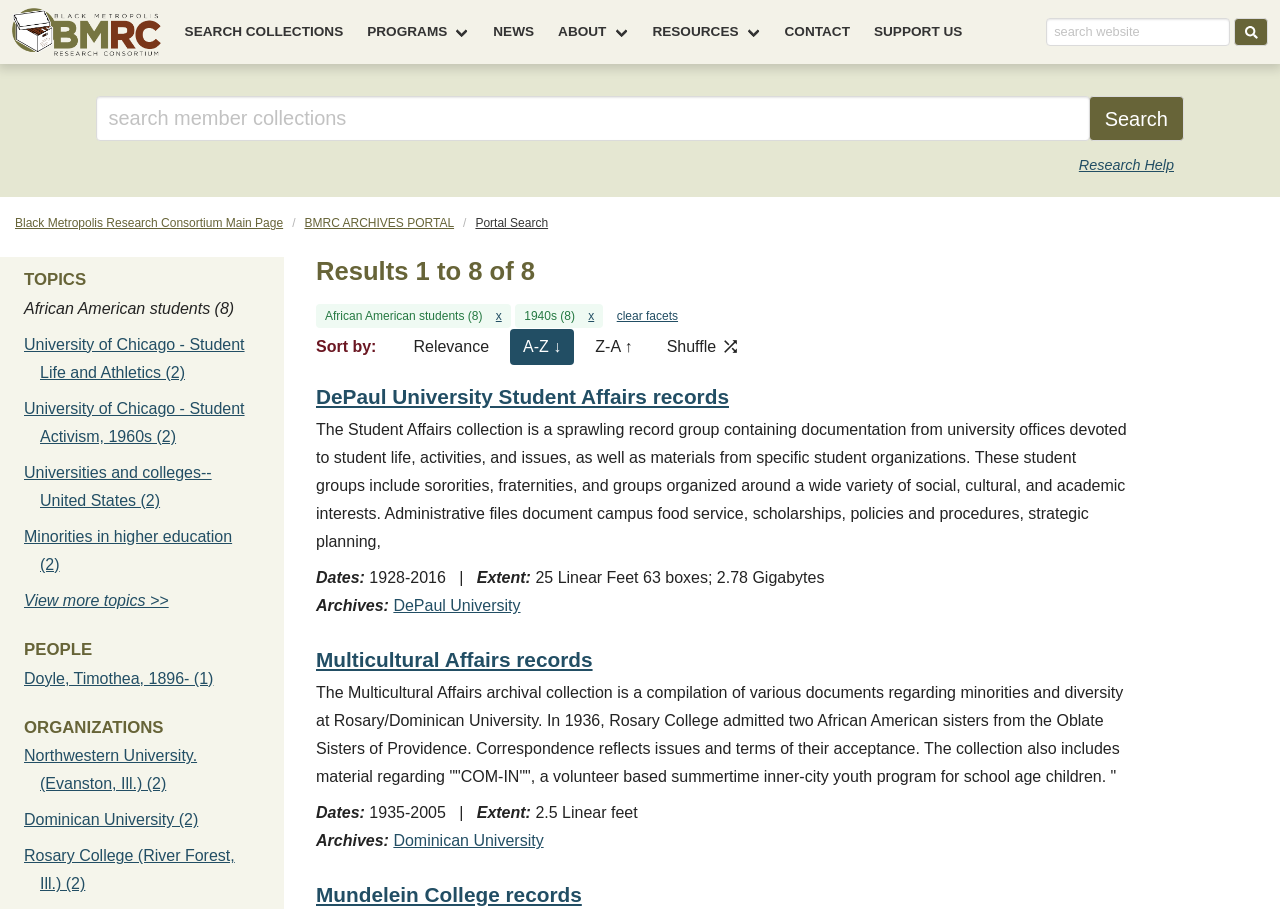What is the topic of the first result shown?
Using the visual information, respond with a single word or phrase.

African American students